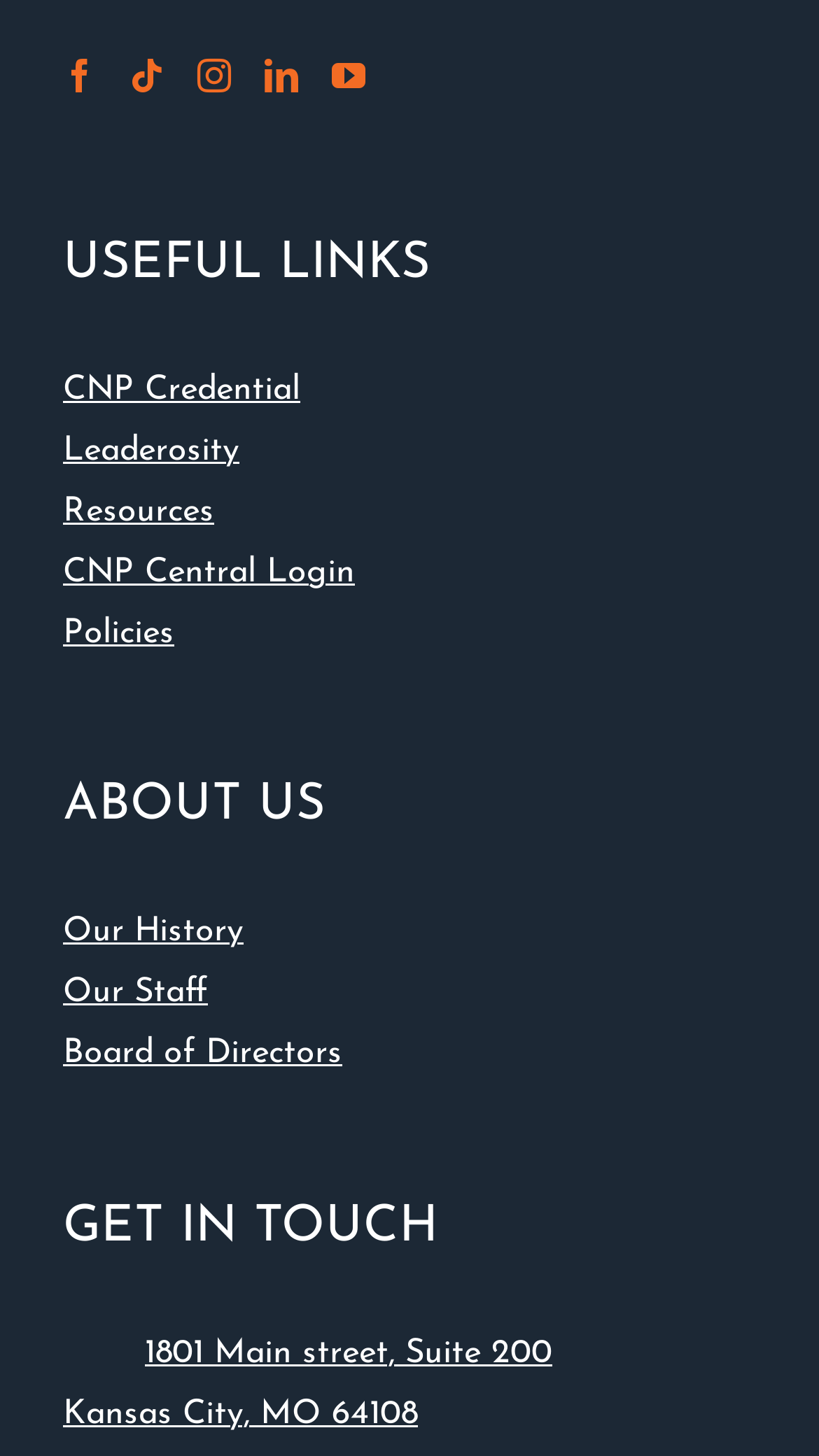Please identify the bounding box coordinates of the element that needs to be clicked to perform the following instruction: "View Resources".

[0.077, 0.34, 0.262, 0.363]